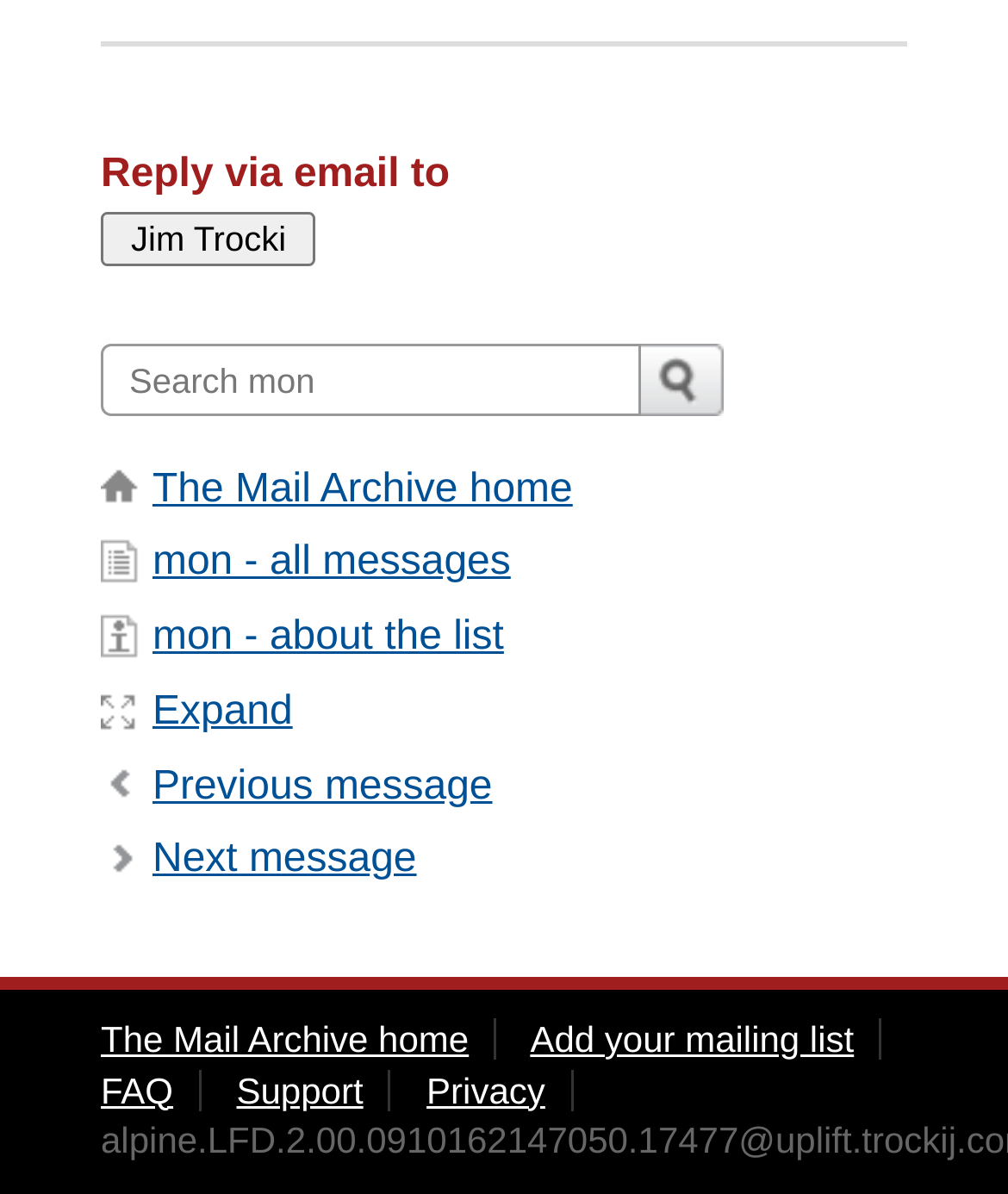Pinpoint the bounding box coordinates of the clickable area needed to execute the instruction: "Click Jim Trocki". The coordinates should be specified as four float numbers between 0 and 1, i.e., [left, top, right, bottom].

[0.1, 0.178, 0.314, 0.224]